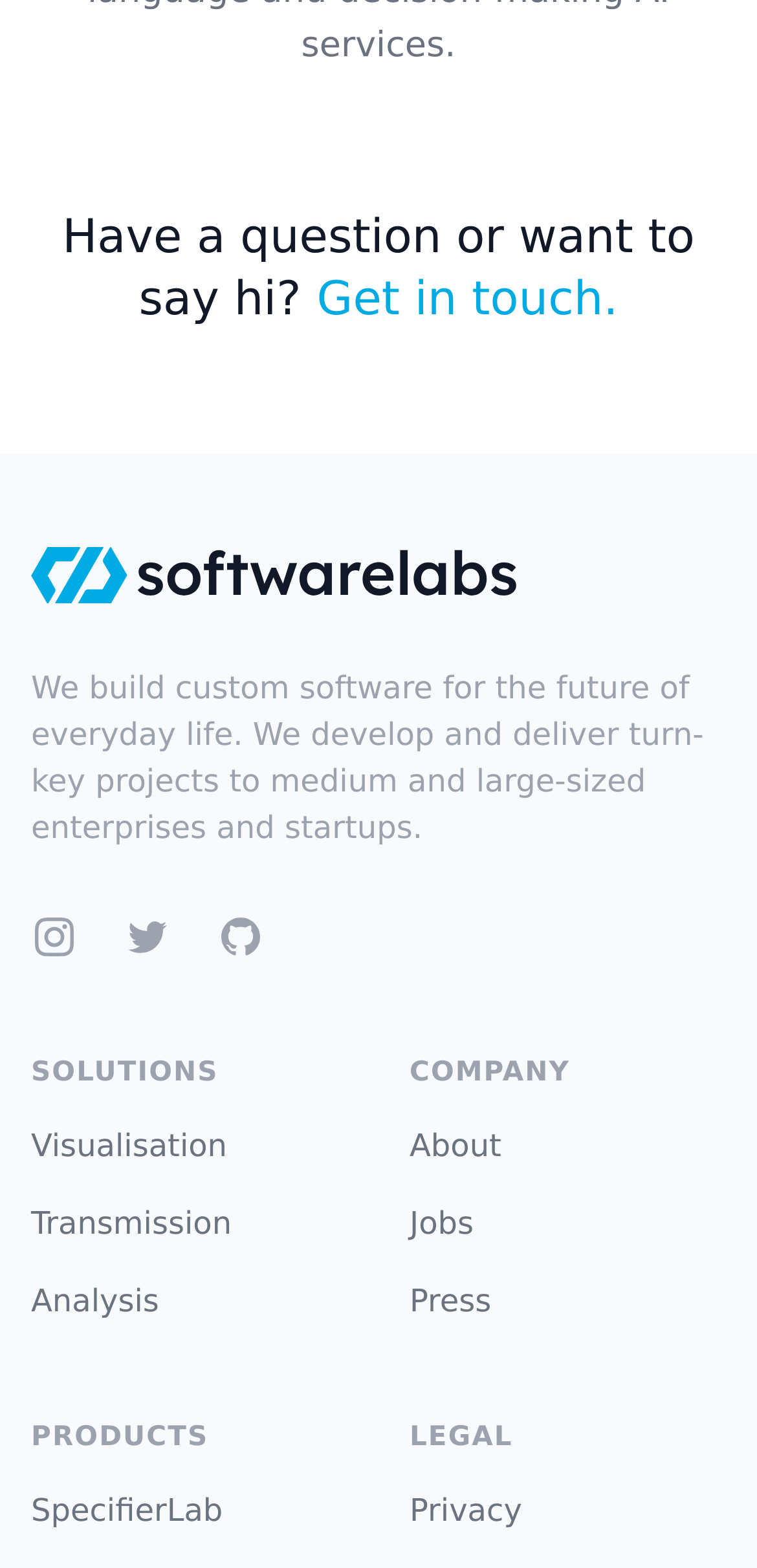Locate the bounding box coordinates of the clickable region to complete the following instruction: "Learn about Visualisation solutions."

[0.041, 0.719, 0.3, 0.743]